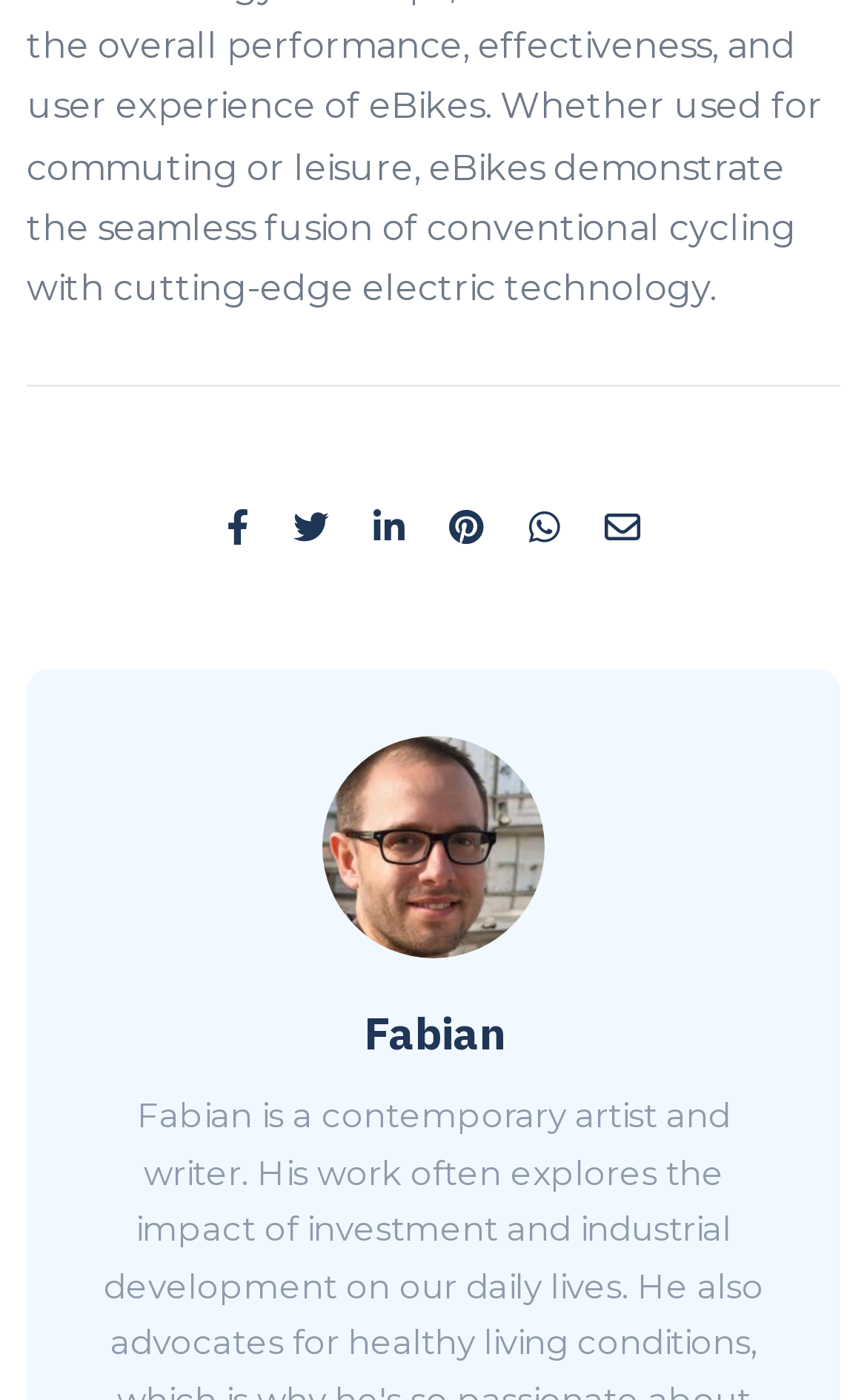What is the purpose of the link below the image?
Utilize the information in the image to give a detailed answer to the question.

The link below the image has the same name as the heading and the image, which is 'Fabian'. I think this link is used to provide more information about Fabian, possibly leading to a biography or a personal webpage.